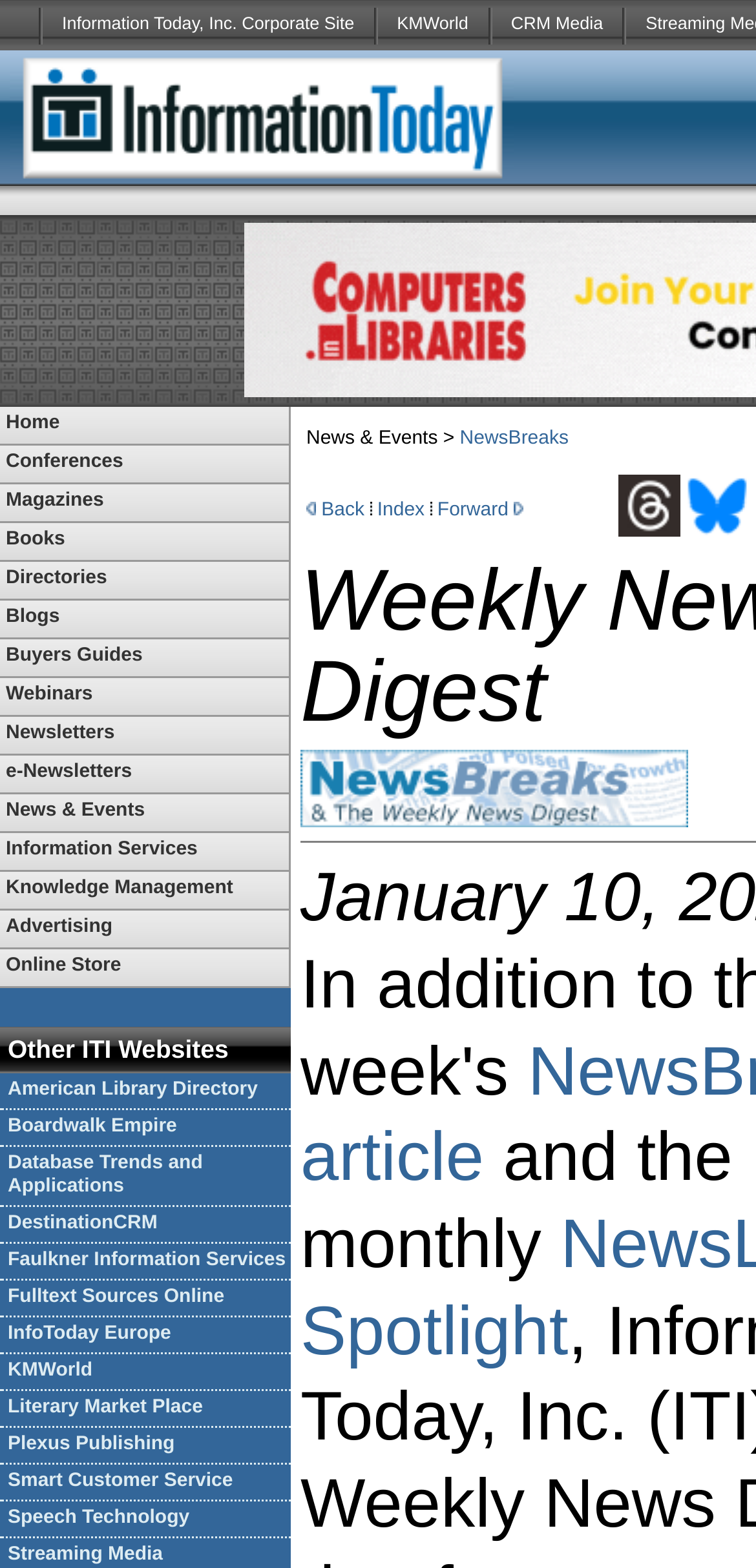Can you specify the bounding box coordinates of the area that needs to be clicked to fulfill the following instruction: "Click on Back"?

[0.425, 0.318, 0.482, 0.332]